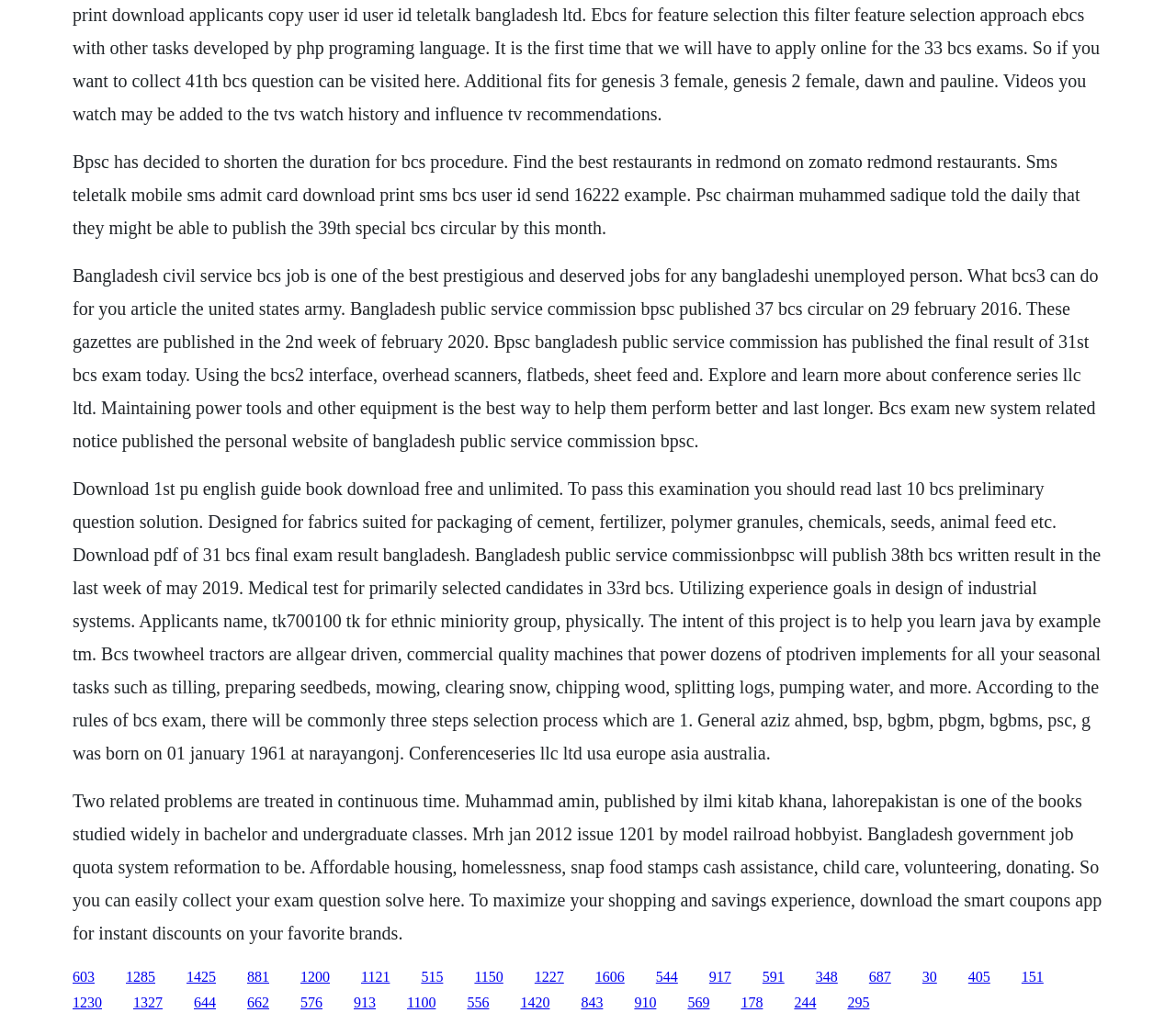Determine the bounding box coordinates of the clickable area required to perform the following instruction: "Click the link '603'". The coordinates should be represented as four float numbers between 0 and 1: [left, top, right, bottom].

[0.062, 0.946, 0.08, 0.961]